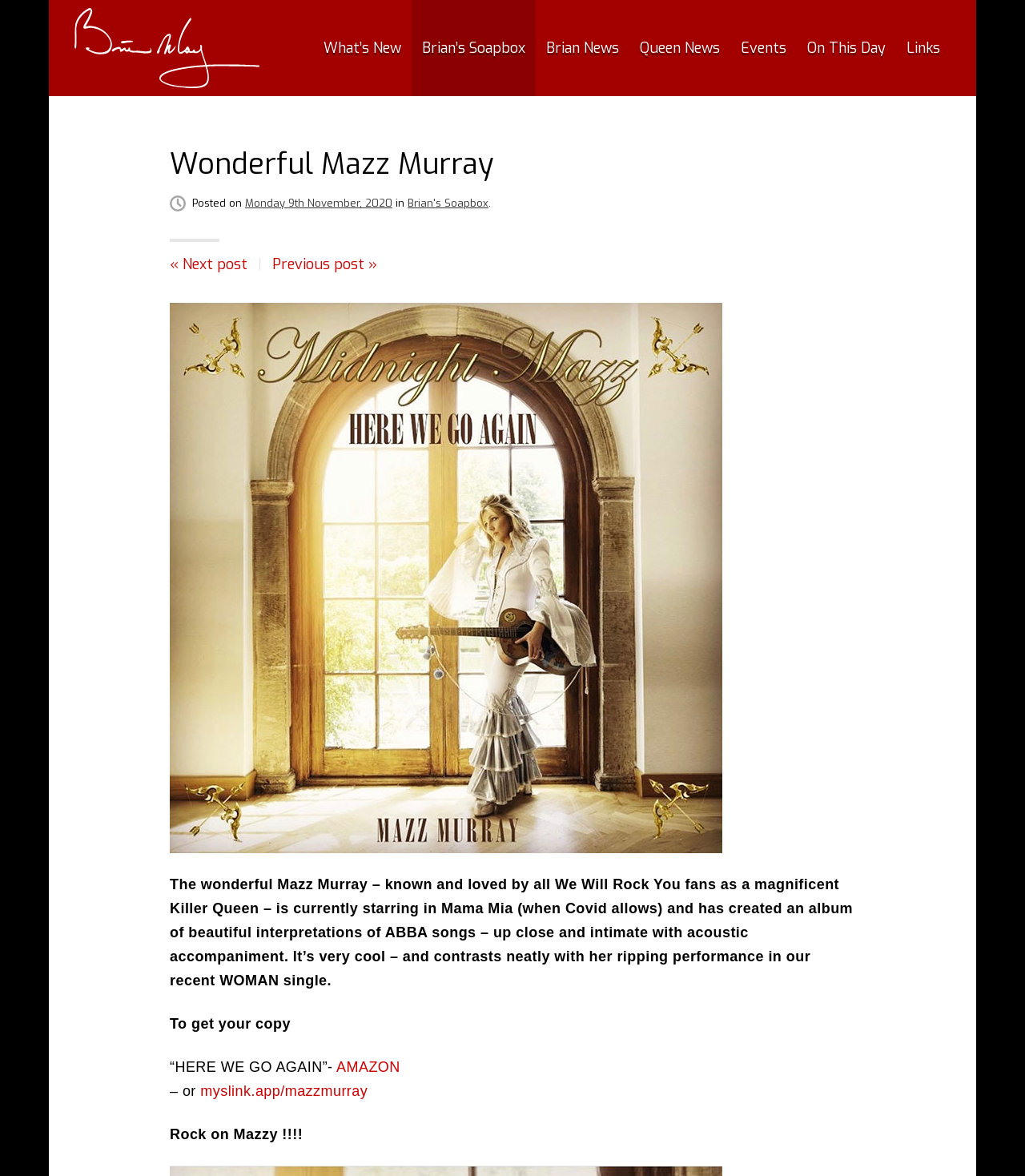Provide the text content of the webpage's main heading.

Wonderful Mazz Murray